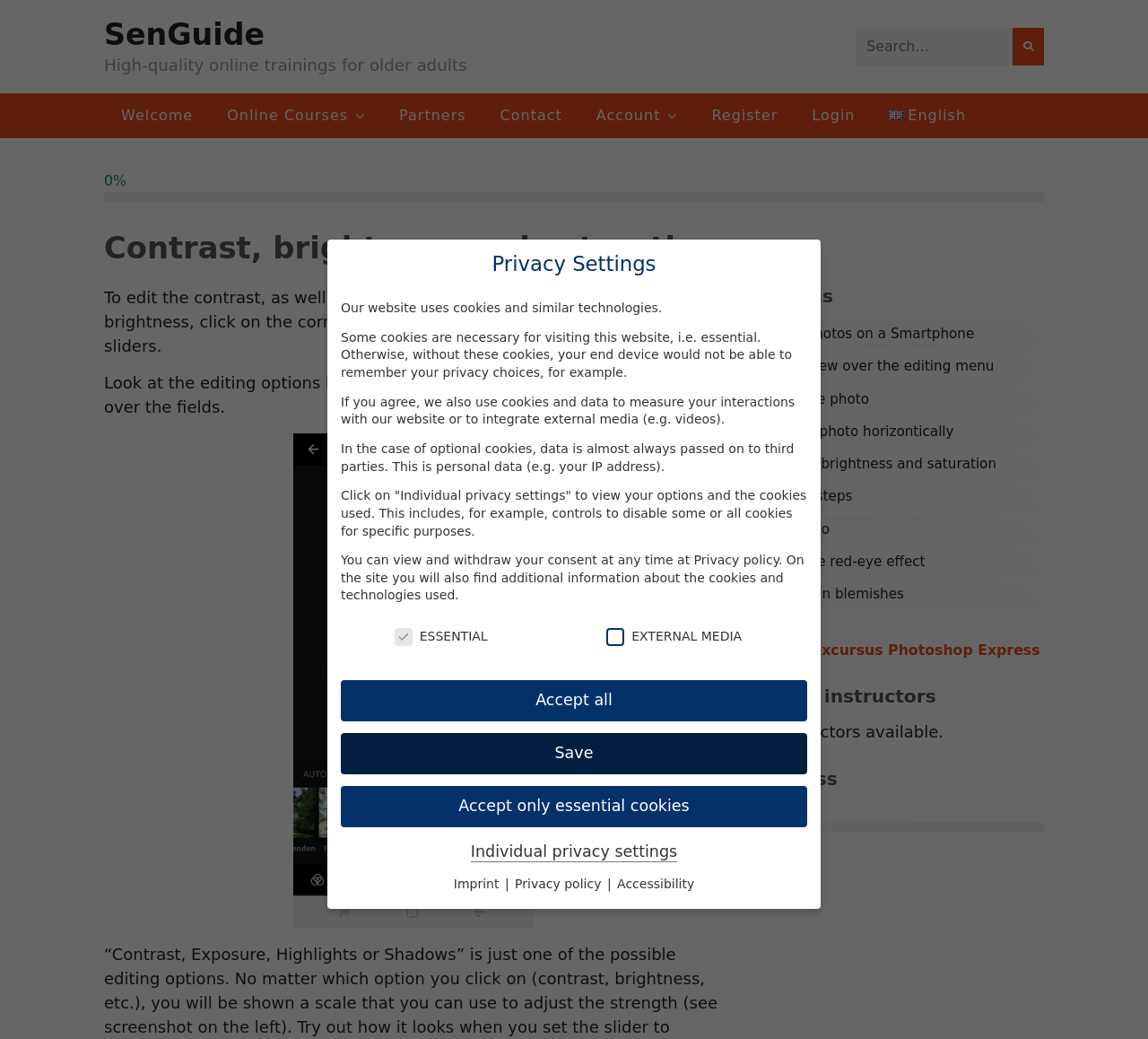Can you pinpoint the bounding box coordinates for the clickable element required for this instruction: "Search for something"? The coordinates should be four float numbers between 0 and 1, i.e., [left, top, right, bottom].

[0.746, 0.026, 0.909, 0.063]